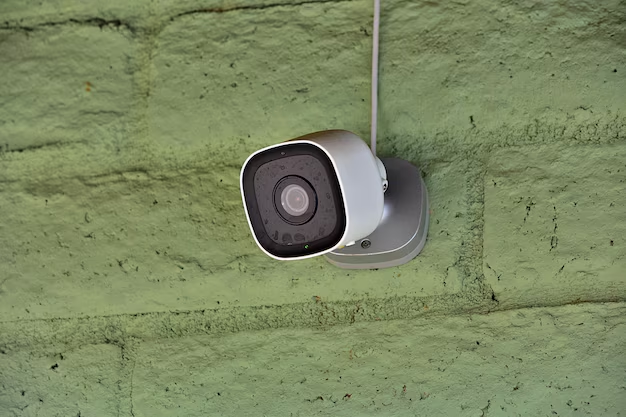Examine the screenshot and answer the question in as much detail as possible: Where can alerts be sent in case of unusual activity?

According to the caption, home monitoring cameras like the one depicted enable remote observation, allowing for real-time alerts to be sent to smartphones or computers if any unusual activity occurs or if the monitored individual wanders away.